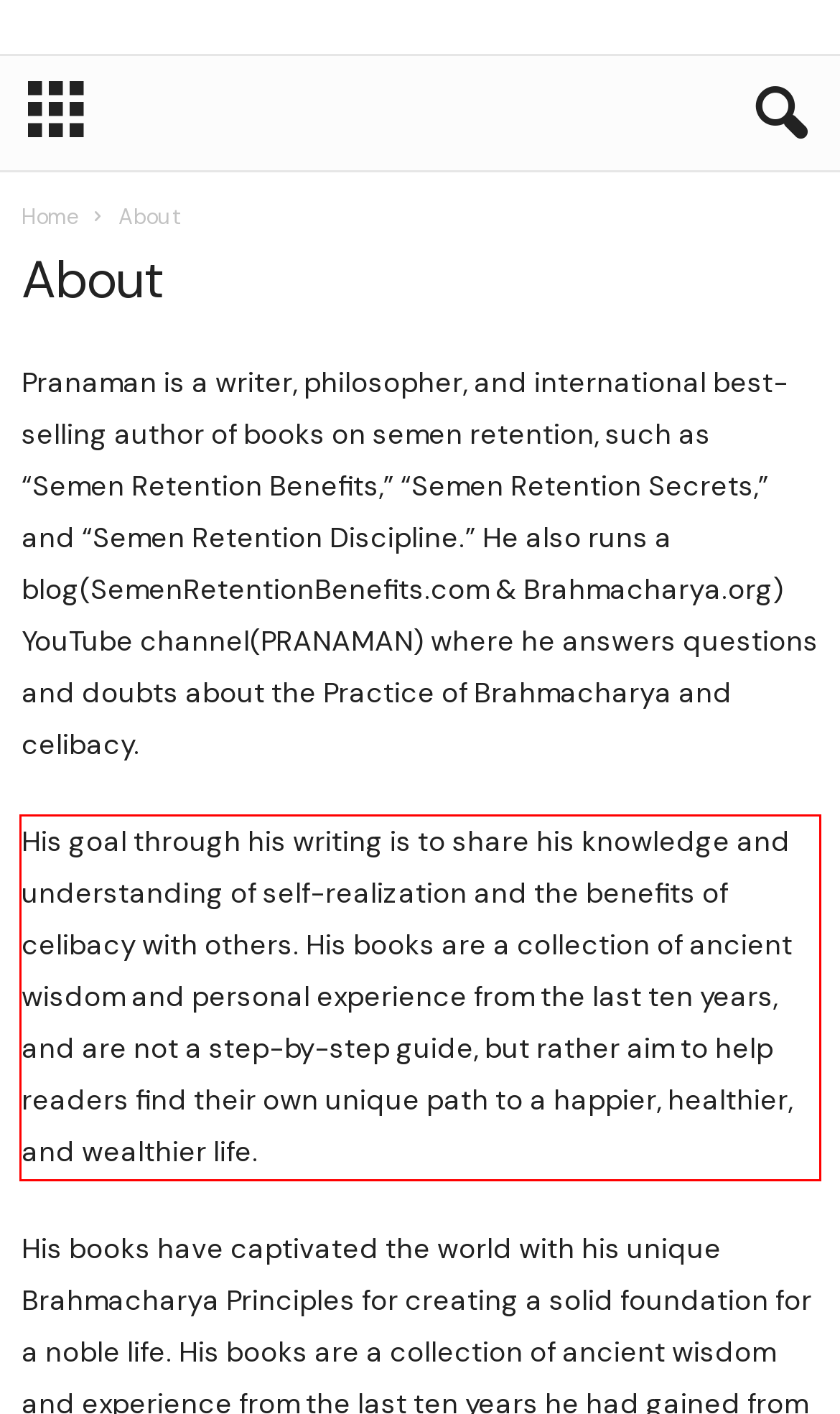You are given a screenshot with a red rectangle. Identify and extract the text within this red bounding box using OCR.

His goal through his writing is to share his knowledge and understanding of self-realization and the benefits of celibacy with others. His books are a collection of ancient wisdom and personal experience from the last ten years, and are not a step-by-step guide, but rather aim to help readers find their own unique path to a happier, healthier, and wealthier life.